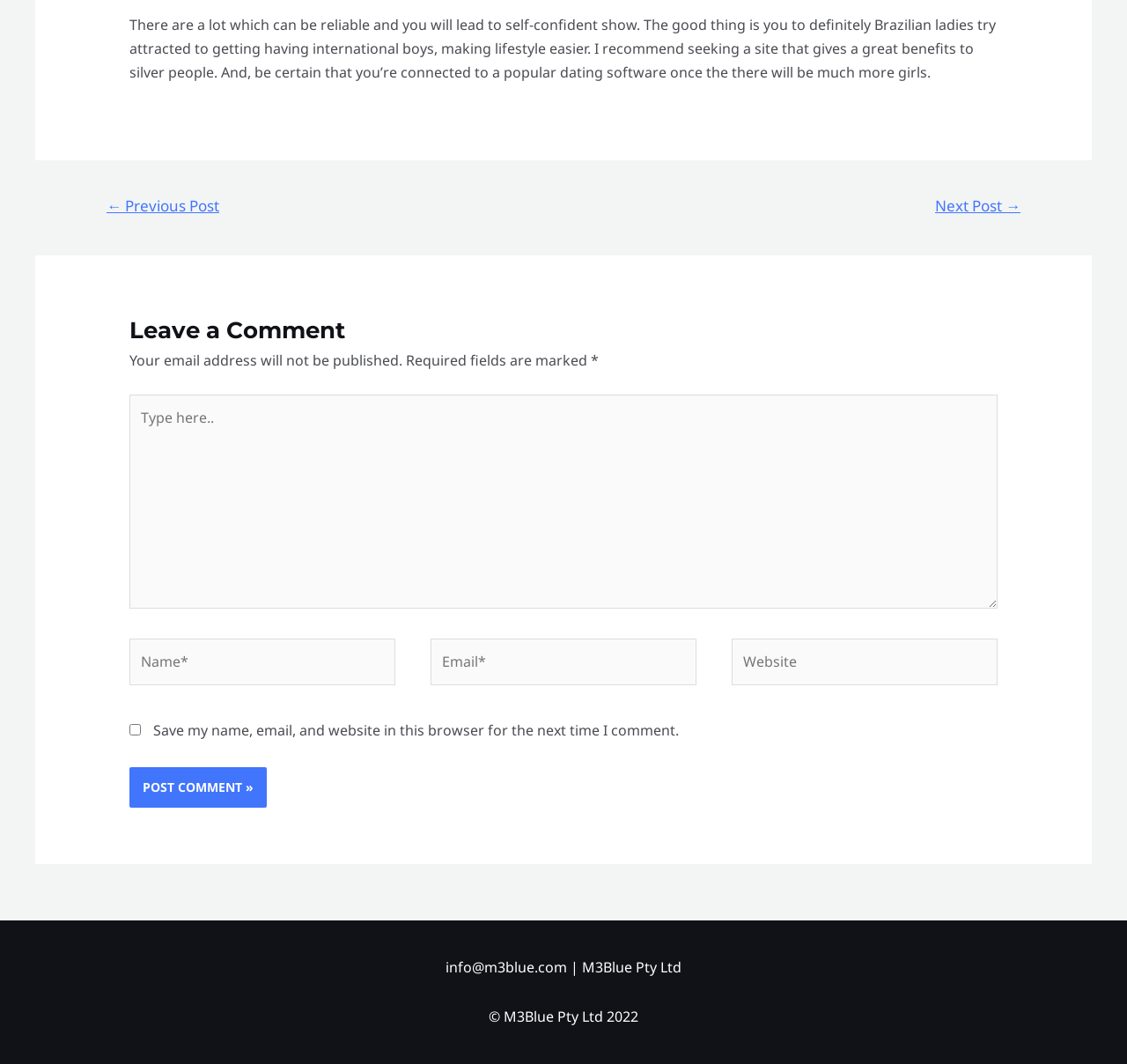Based on the element description ← Previous Post, identify the bounding box coordinates for the UI element. The coordinates should be in the format (top-left x, top-left y, bottom-right x, bottom-right y) and within the 0 to 1 range.

[0.074, 0.179, 0.215, 0.212]